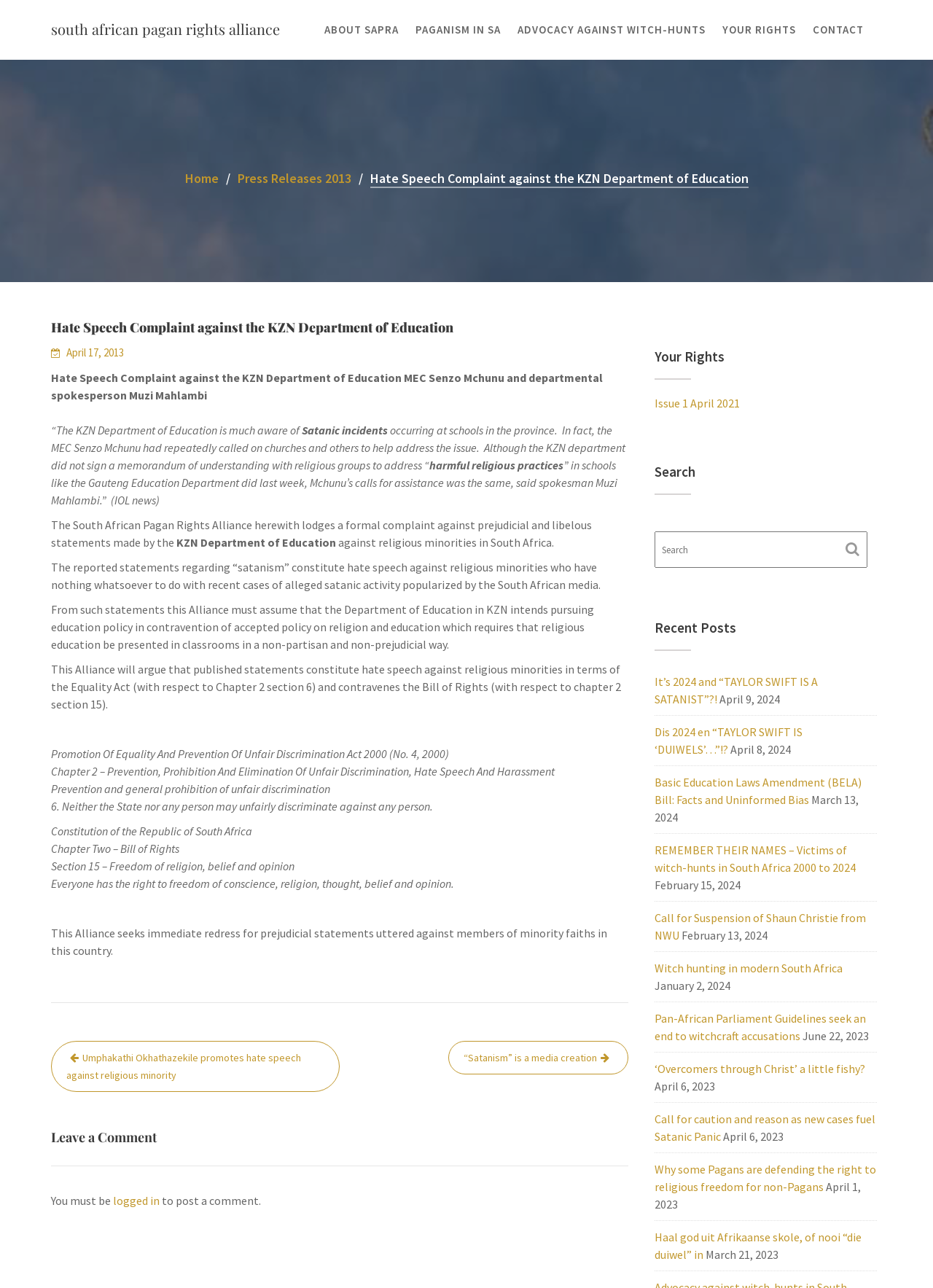Can you specify the bounding box coordinates of the area that needs to be clicked to fulfill the following instruction: "Search for something"?

[0.702, 0.413, 0.93, 0.441]